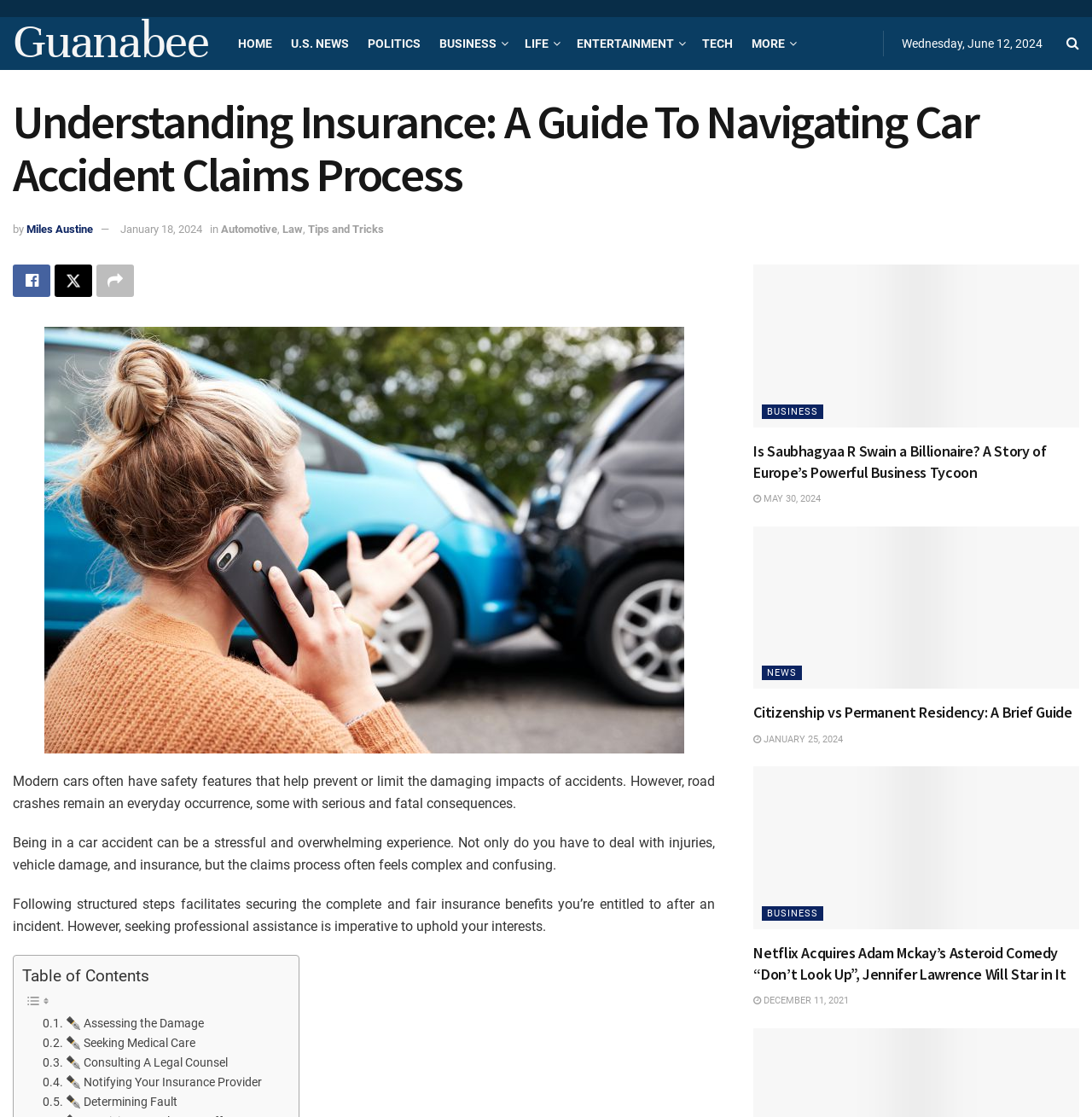Please provide a brief answer to the question using only one word or phrase: 
What is the purpose of the link with the text 'Table of Contents'?

To navigate the article